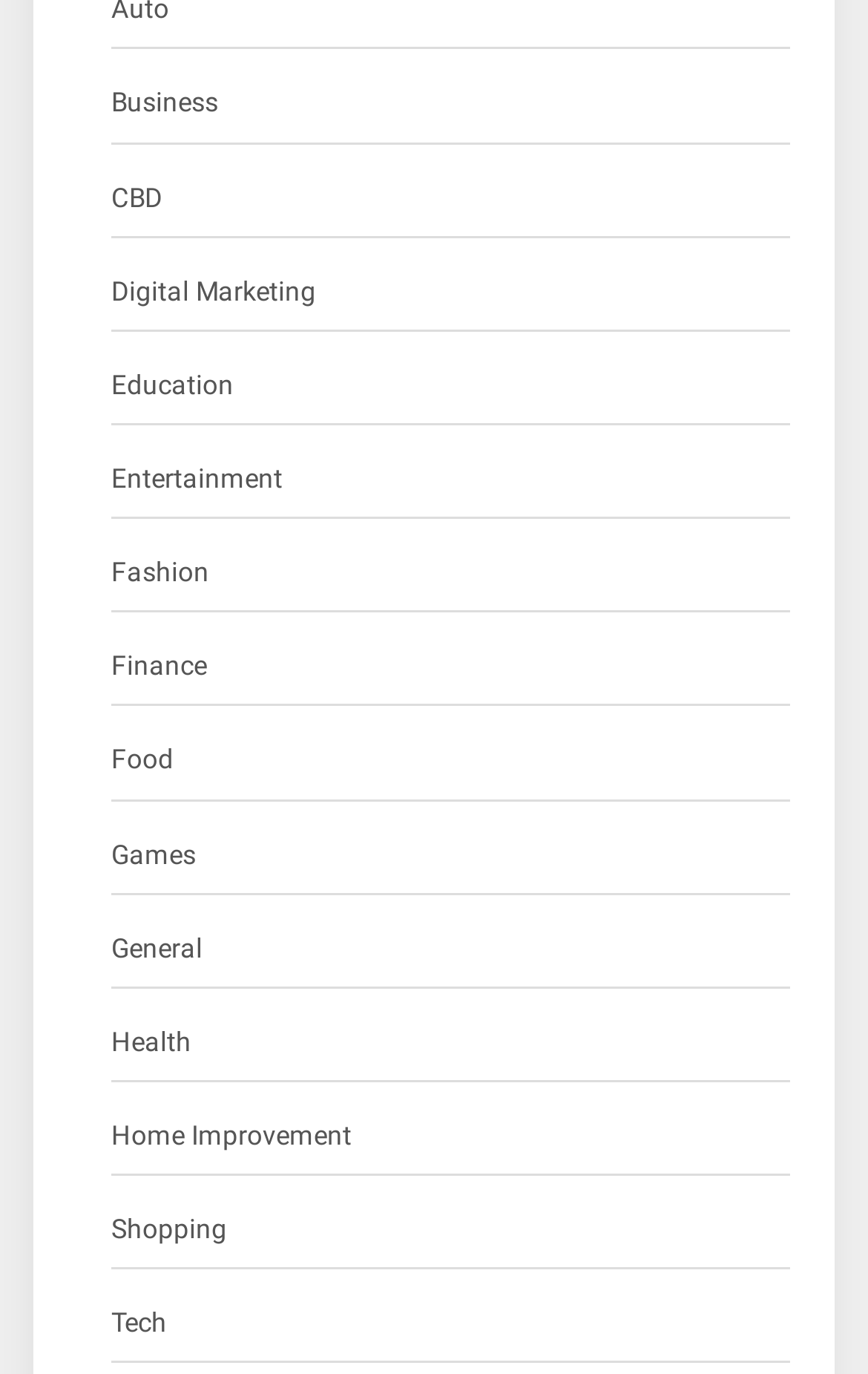What is the topmost category on this webpage?
Using the information from the image, answer the question thoroughly.

By examining the bounding box coordinates, I can determine the vertical positions of the elements. The link 'Business' has the smallest y1 and y2 values, indicating that it is located at the top of the webpage, making it the topmost category.